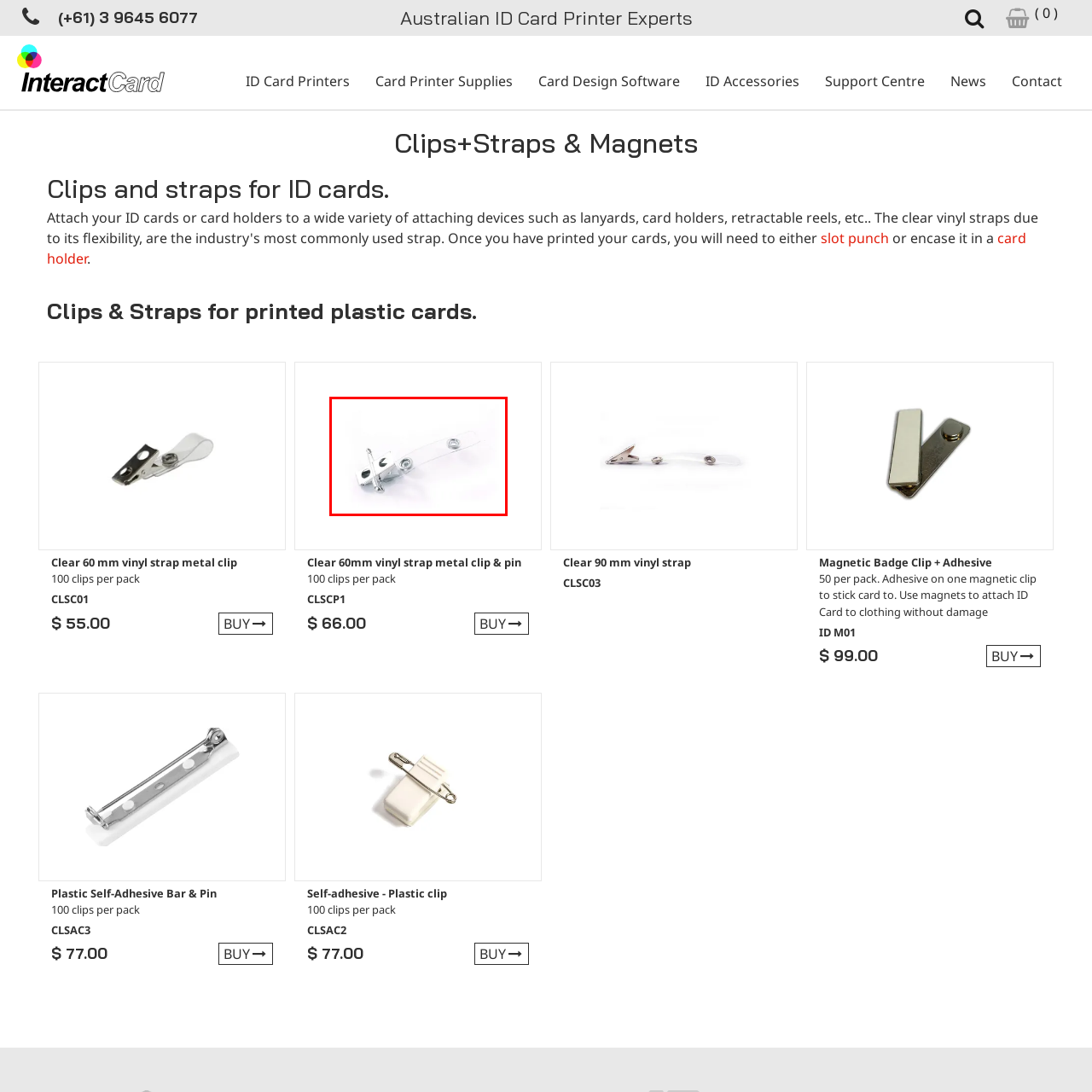Give a thorough and detailed account of the visual content inside the red-framed part of the image.

This image showcases a clear 60mm vinyl strap metal clip, designed for securing ID cards. The strap features a transparent design for unobtrusive application, while the metal clip ensures a sturdy attachment to clothing or accessories. It is advertised as containing 100 clips per pack, making it an ideal choice for businesses or events that require multiple ID Cards. This product is referred to as "CLSCP1" and is priced at $66.00.